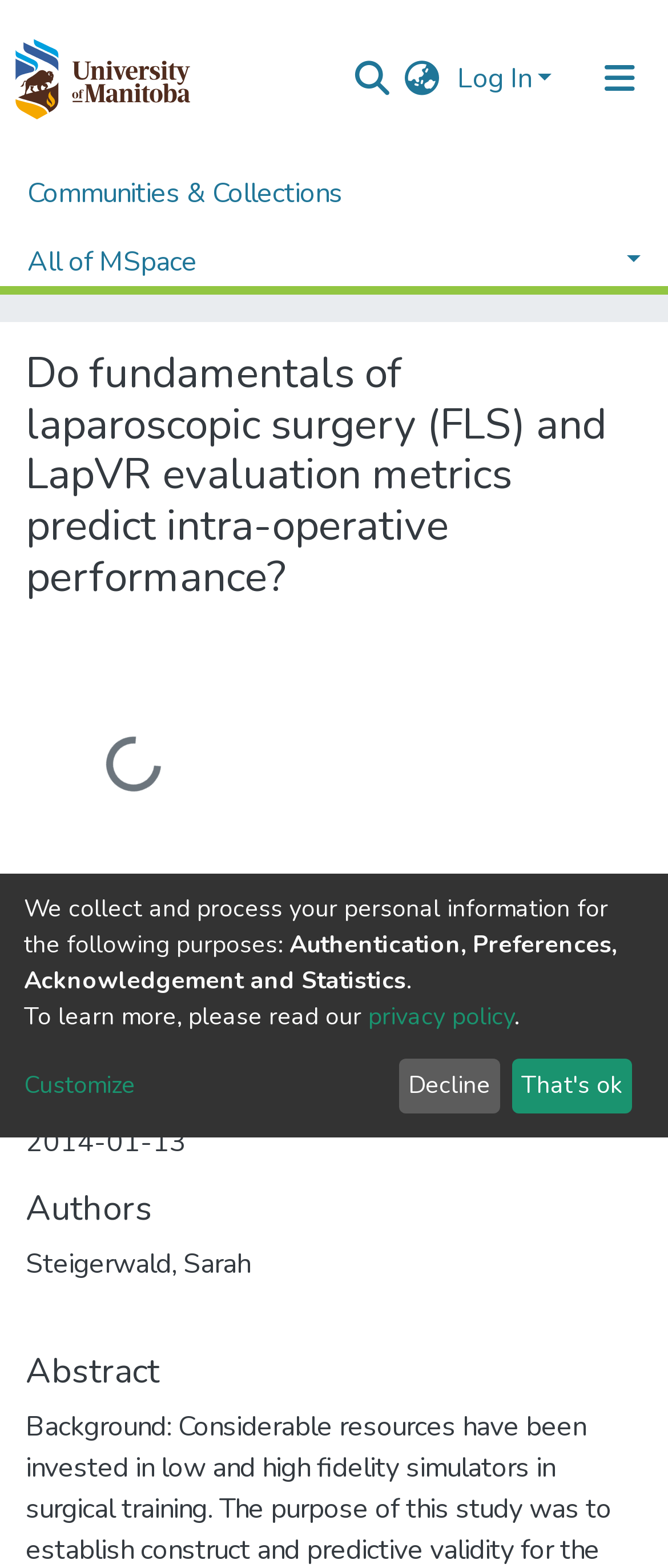Please provide a short answer using a single word or phrase for the question:
What is the date of the publication?

2014-01-13